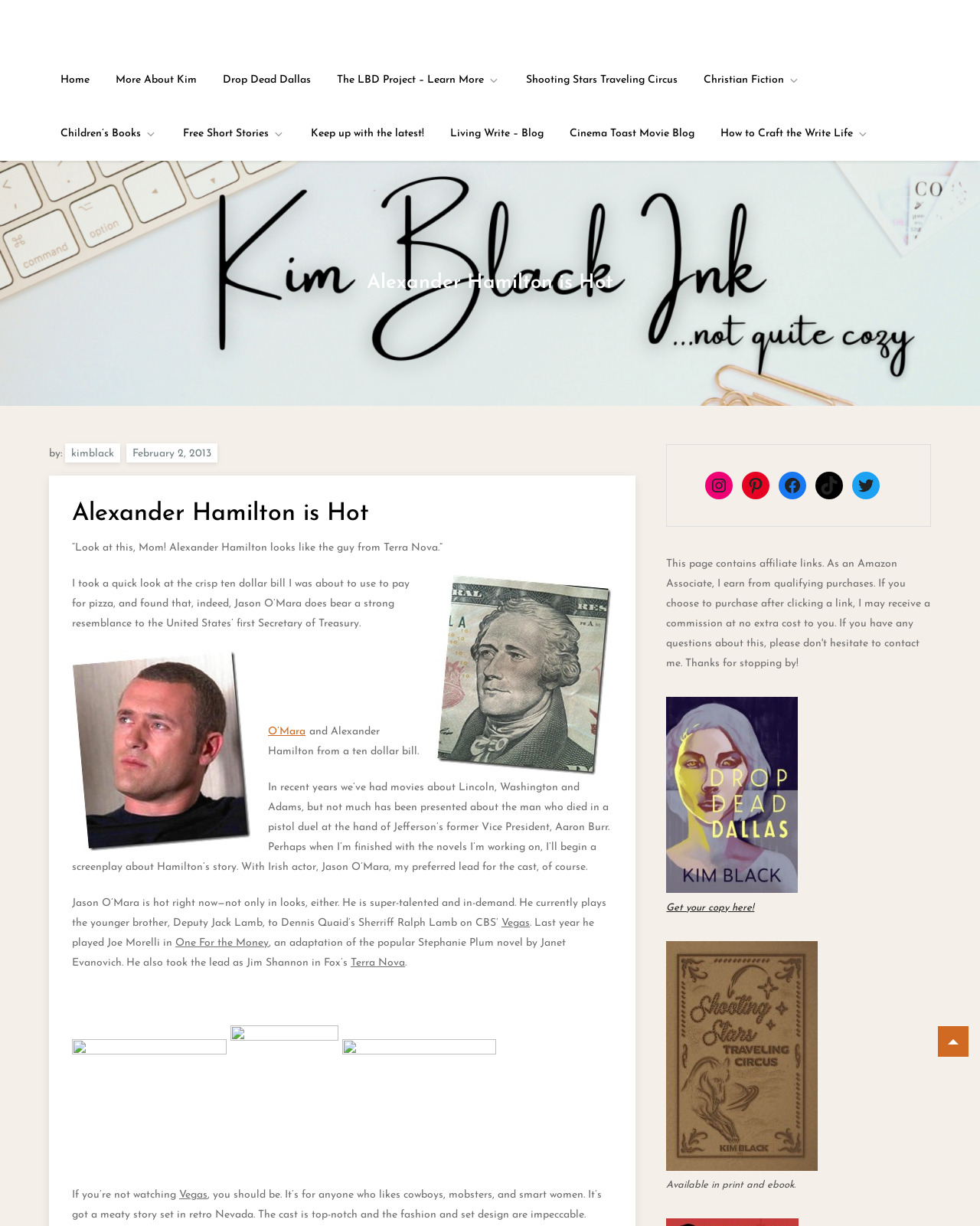Produce an elaborate caption capturing the essence of the webpage.

This webpage is titled "Alexander Hamilton is Hot - Kim Black Ink" and has a prominent heading "Alexander Hamilton is Hot" at the top. Below the heading, there is a brief description of the article, which mentions Alexander Hamilton and Jason O'Mara, an Irish actor. 

The webpage has a navigation menu at the top with several links, including "Home", "More About Kim", "Drop Dead Dallas", and others. There are also social media links, such as "Instagram", "Pinterest", "Facebook", and "Twitter", located at the top right corner of the page.

The main content of the webpage is an article that discusses the resemblance between Alexander Hamilton and Jason O'Mara. The article includes several paragraphs of text, with two images: one of Alexander Hamilton on a ten-dollar bill and another of Jason O'Mara. 

There are also several links scattered throughout the article, including links to purchase books and to watch TV shows. At the bottom of the page, there are two figures with captions, one promoting a book and the other mentioning its availability in print and ebook formats.